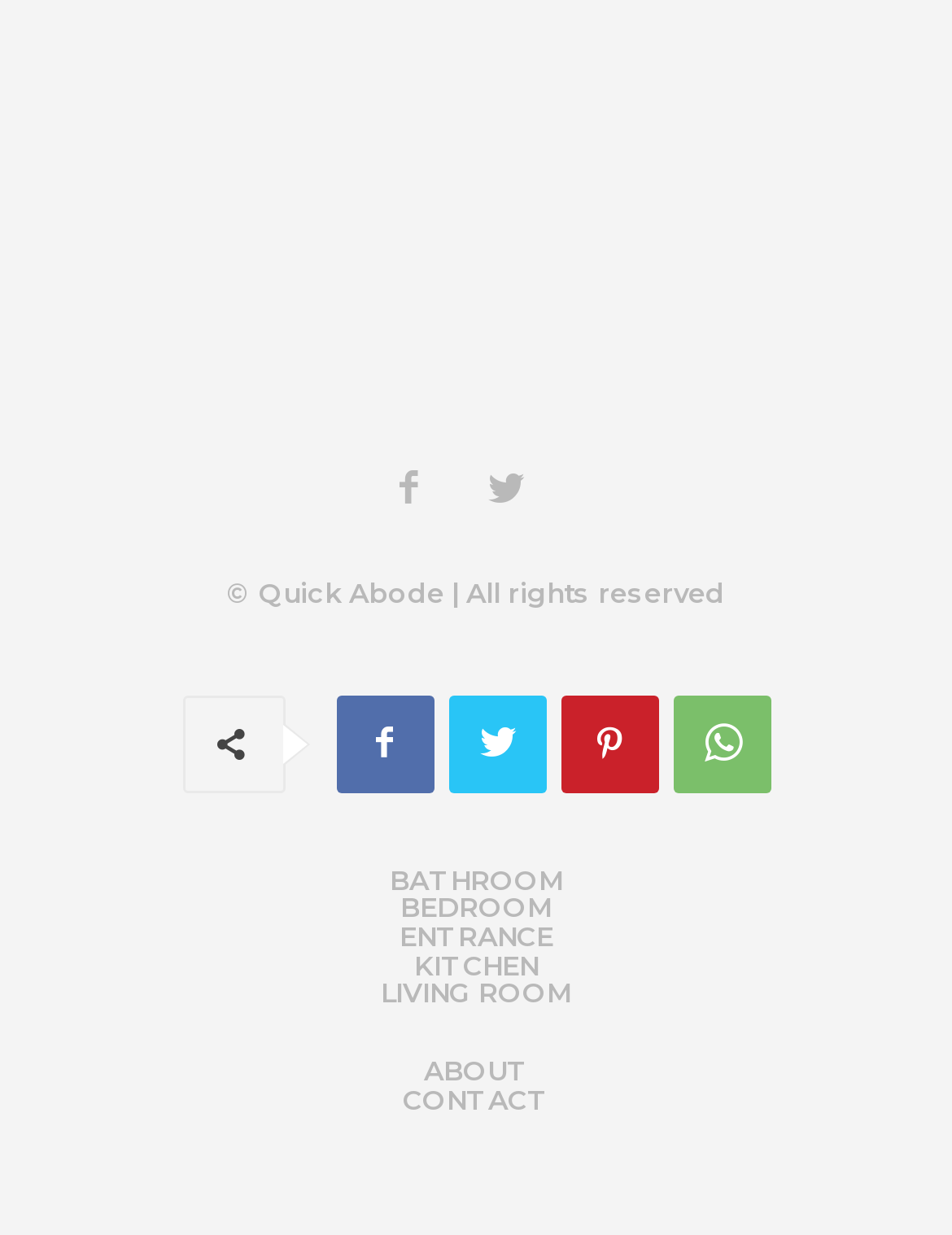Identify the bounding box coordinates of the area you need to click to perform the following instruction: "Go to the about page".

[0.445, 0.856, 0.555, 0.879]